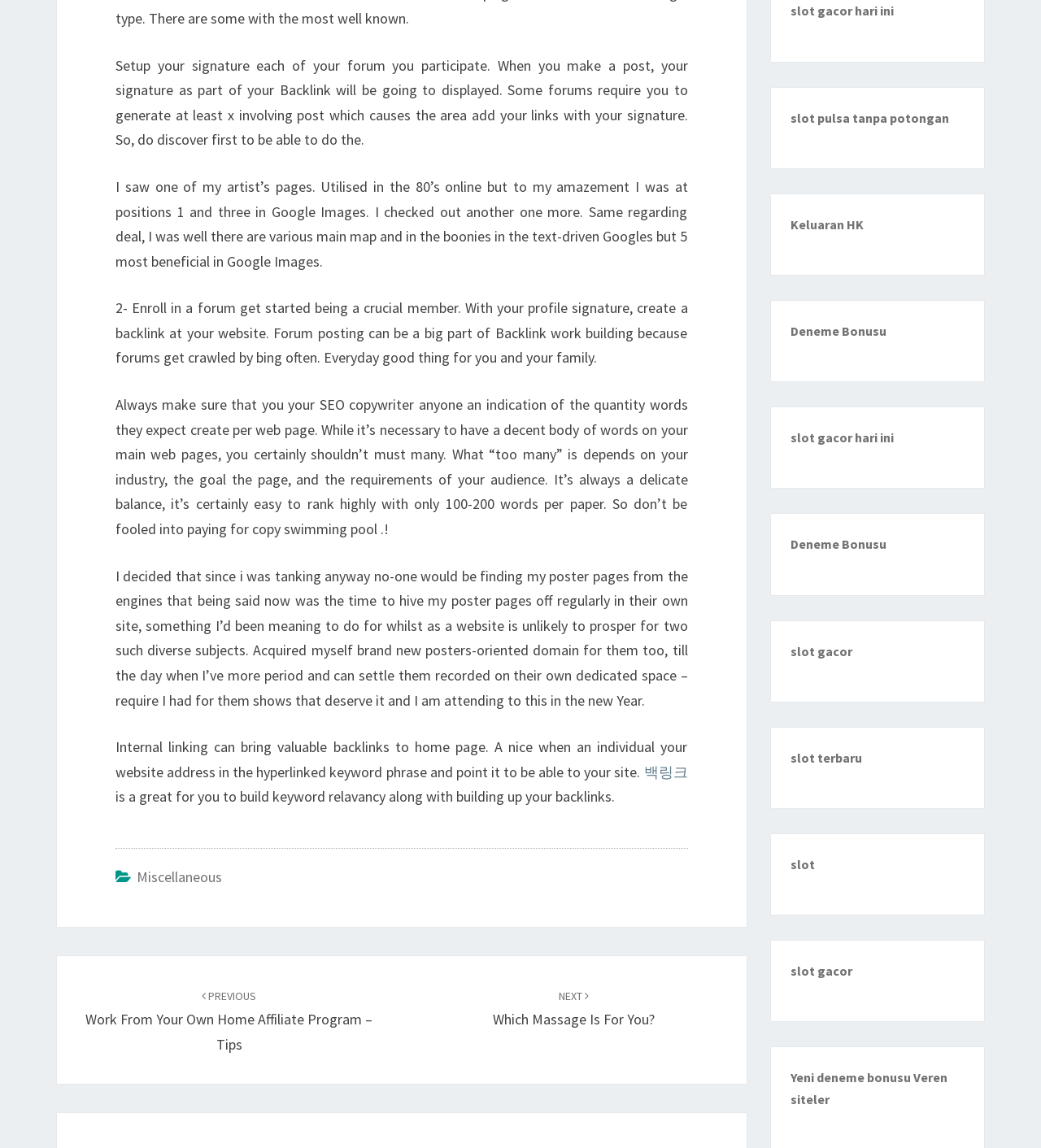Provide the bounding box coordinates of the HTML element this sentence describes: "Yeni deneme bonusu Veren siteler". The bounding box coordinates consist of four float numbers between 0 and 1, i.e., [left, top, right, bottom].

[0.759, 0.931, 0.91, 0.965]